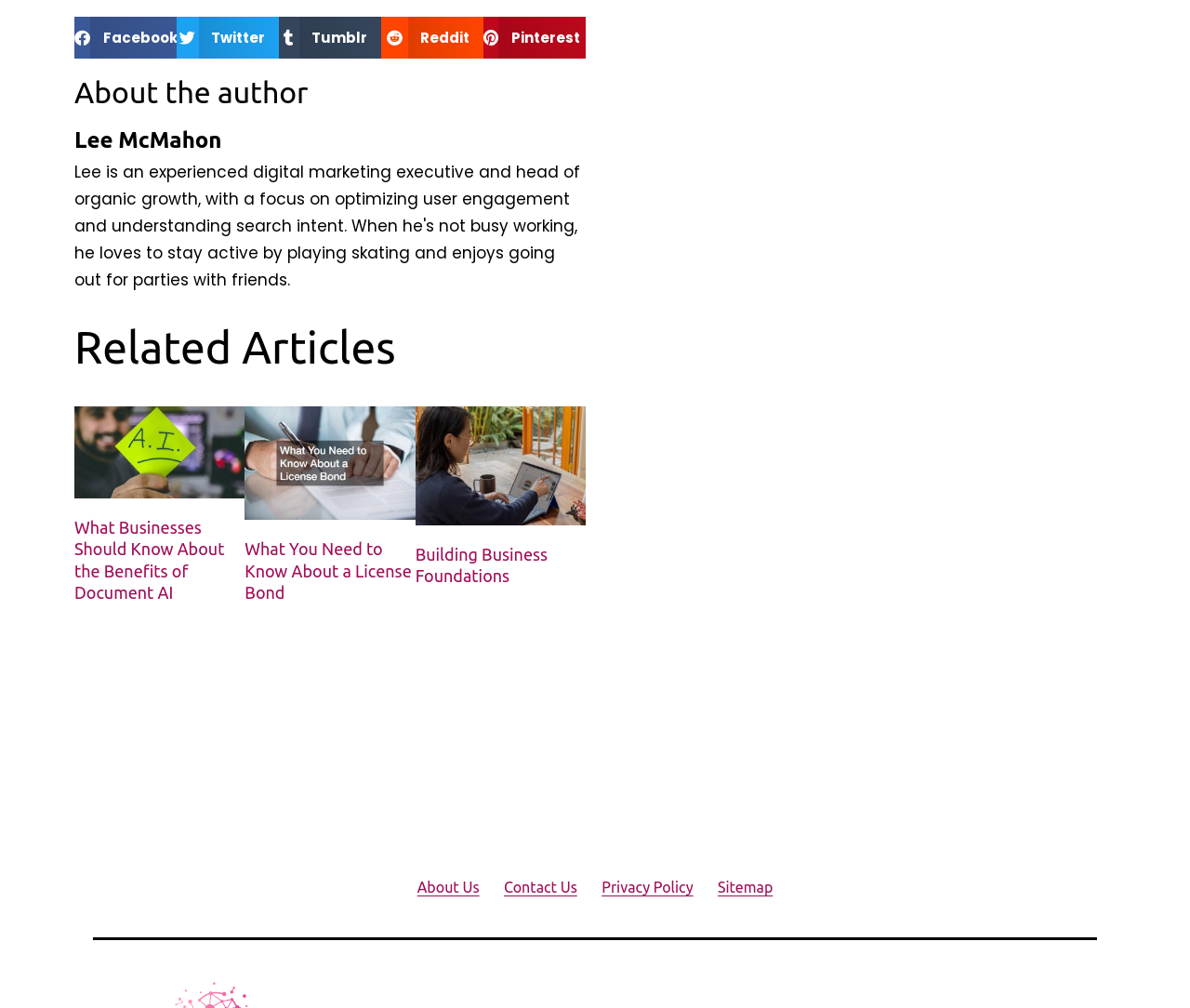Determine the bounding box coordinates for the area that needs to be clicked to fulfill this task: "Read about the author". The coordinates must be given as four float numbers between 0 and 1, i.e., [left, top, right, bottom].

[0.062, 0.076, 0.492, 0.106]